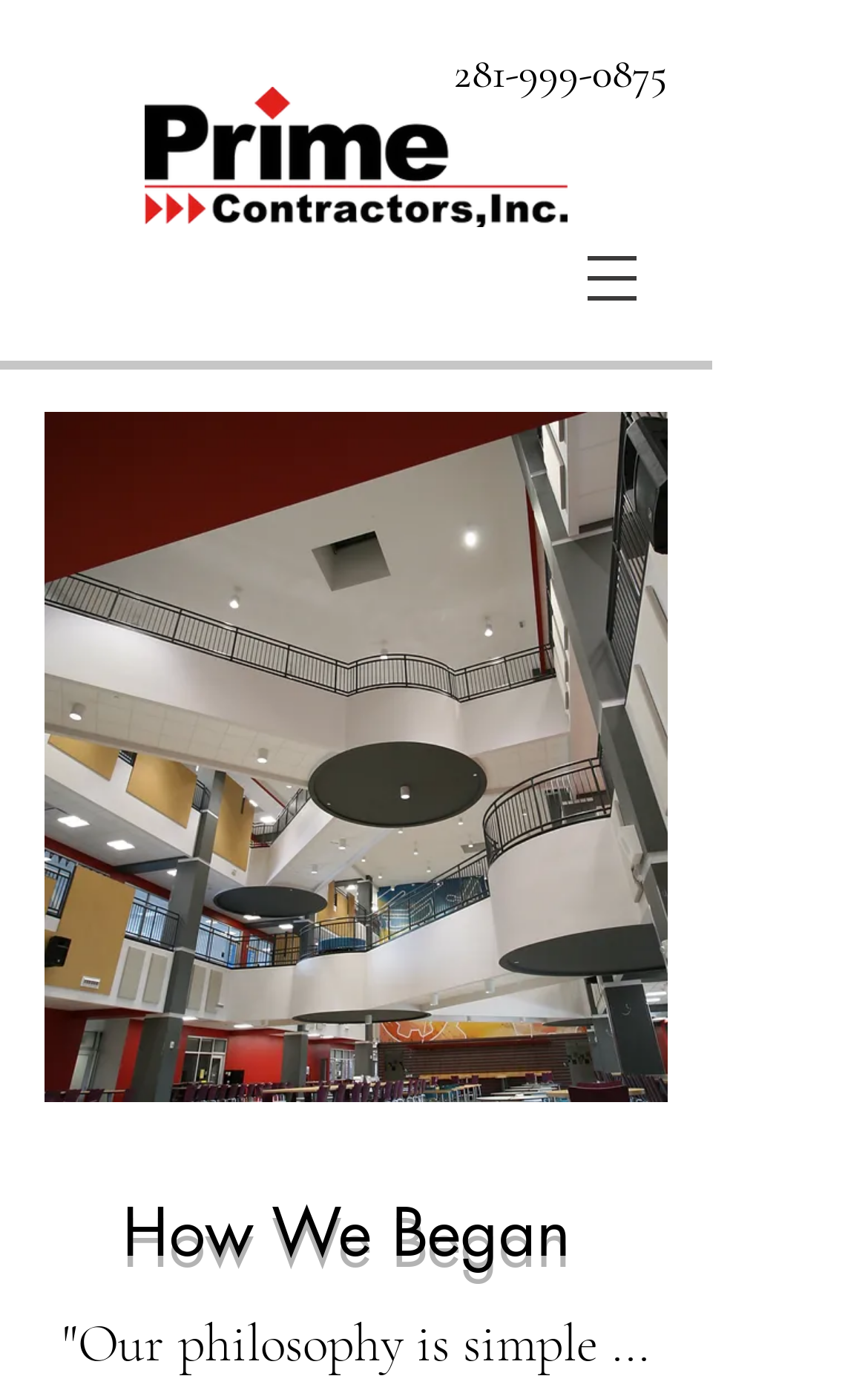What is the logo image filename?
Look at the screenshot and respond with one word or a short phrase.

Prime Logo B&R.png